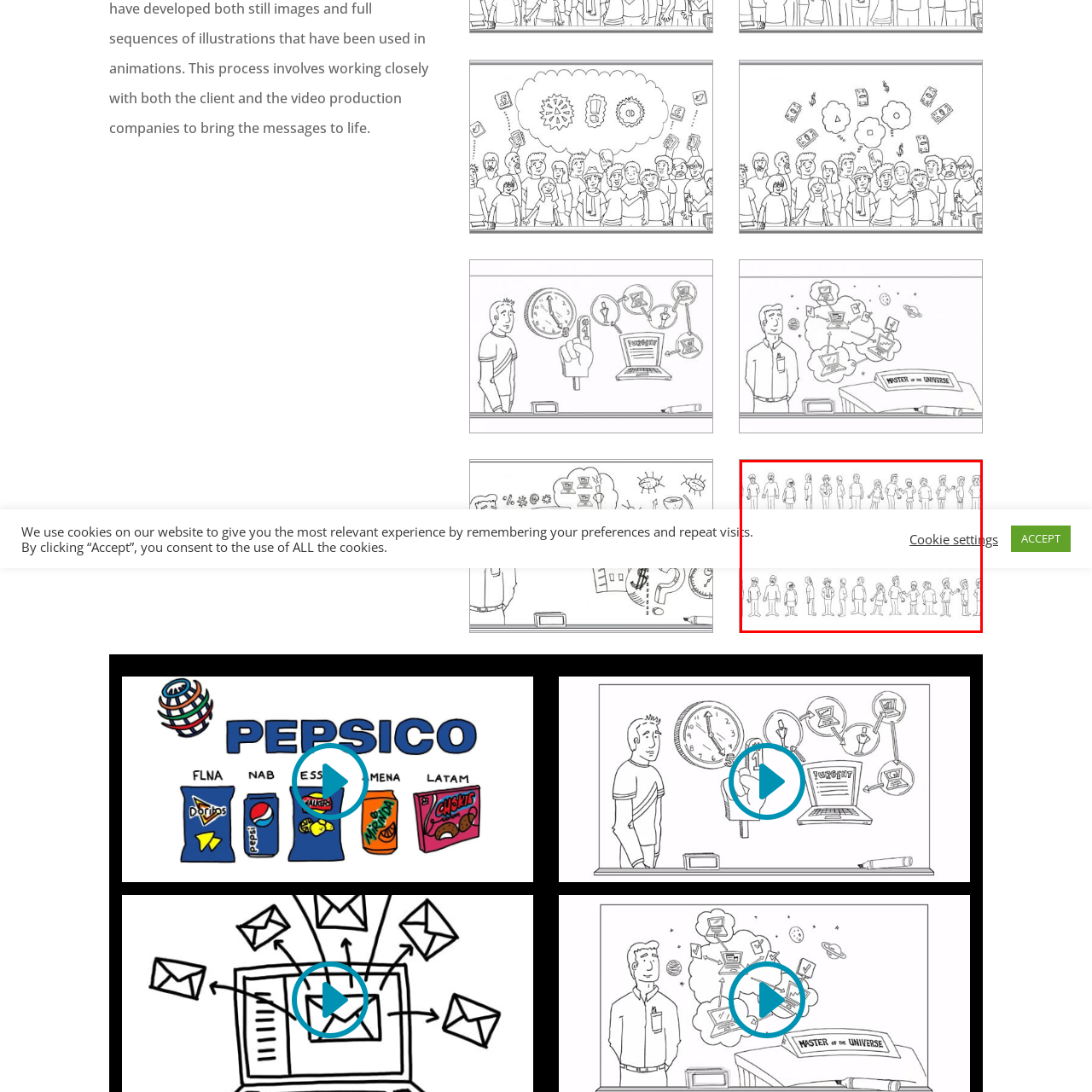Explain comprehensively what is shown in the image marked by the red outline.

The image features a series of illustrated characters depicted in a minimalist, monochrome style. These characters are arranged in a horizontal line, showcasing a diverse group of individuals with varying hairstyles, facial expressions, and body types. The setting conveys a sense of community and interaction, emphasizing social connections among the figures.

Above the image, there is a text mentioning the website’s use of cookies to enhance user experience. Below the illustration, options for "Cookie settings" and "ACCEPT" are prominently displayed, inviting users to manage their cookie preferences.

This visual serves both as a decorative element and as a part of a user interface, reflecting a friendly and welcoming approach to web design.